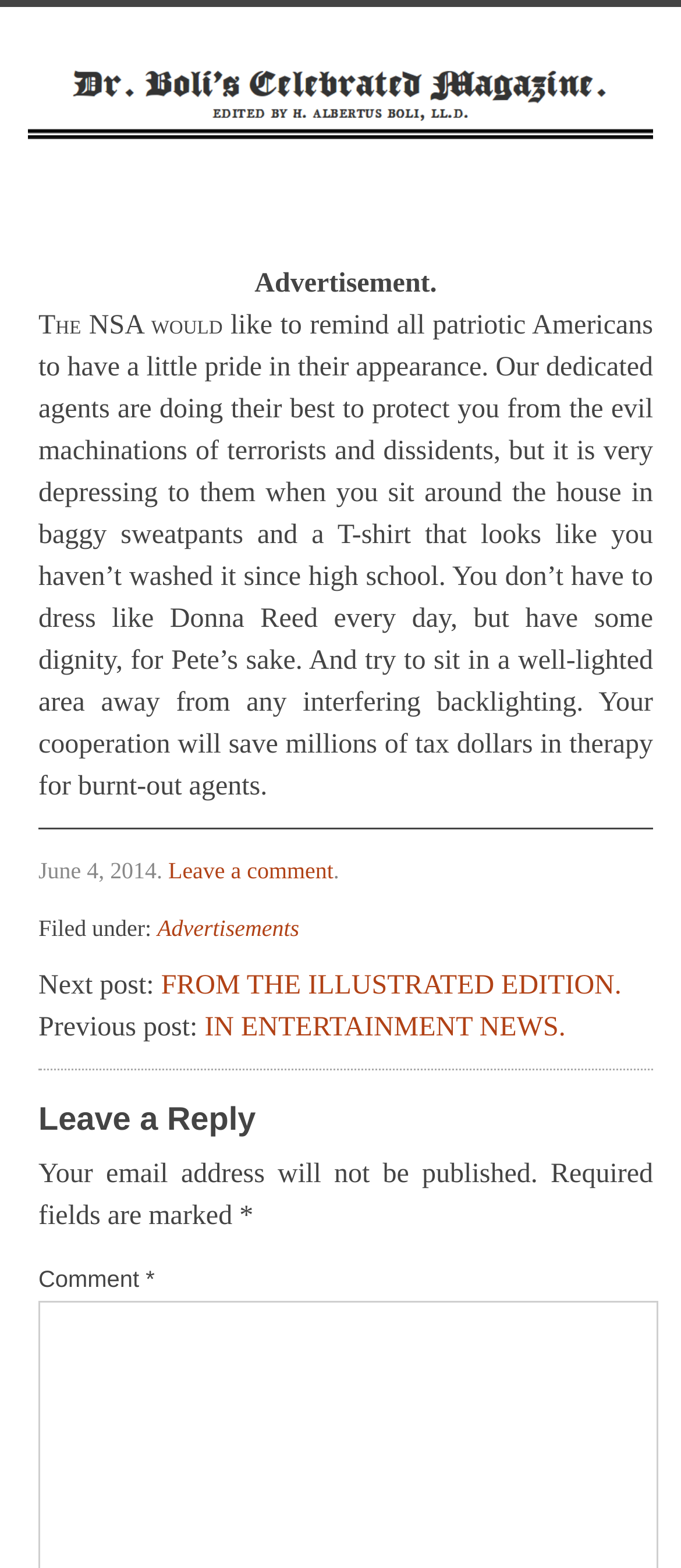Please find and provide the title of the webpage.

DR. BOLI’S CELEBRATED MAGAZINE.